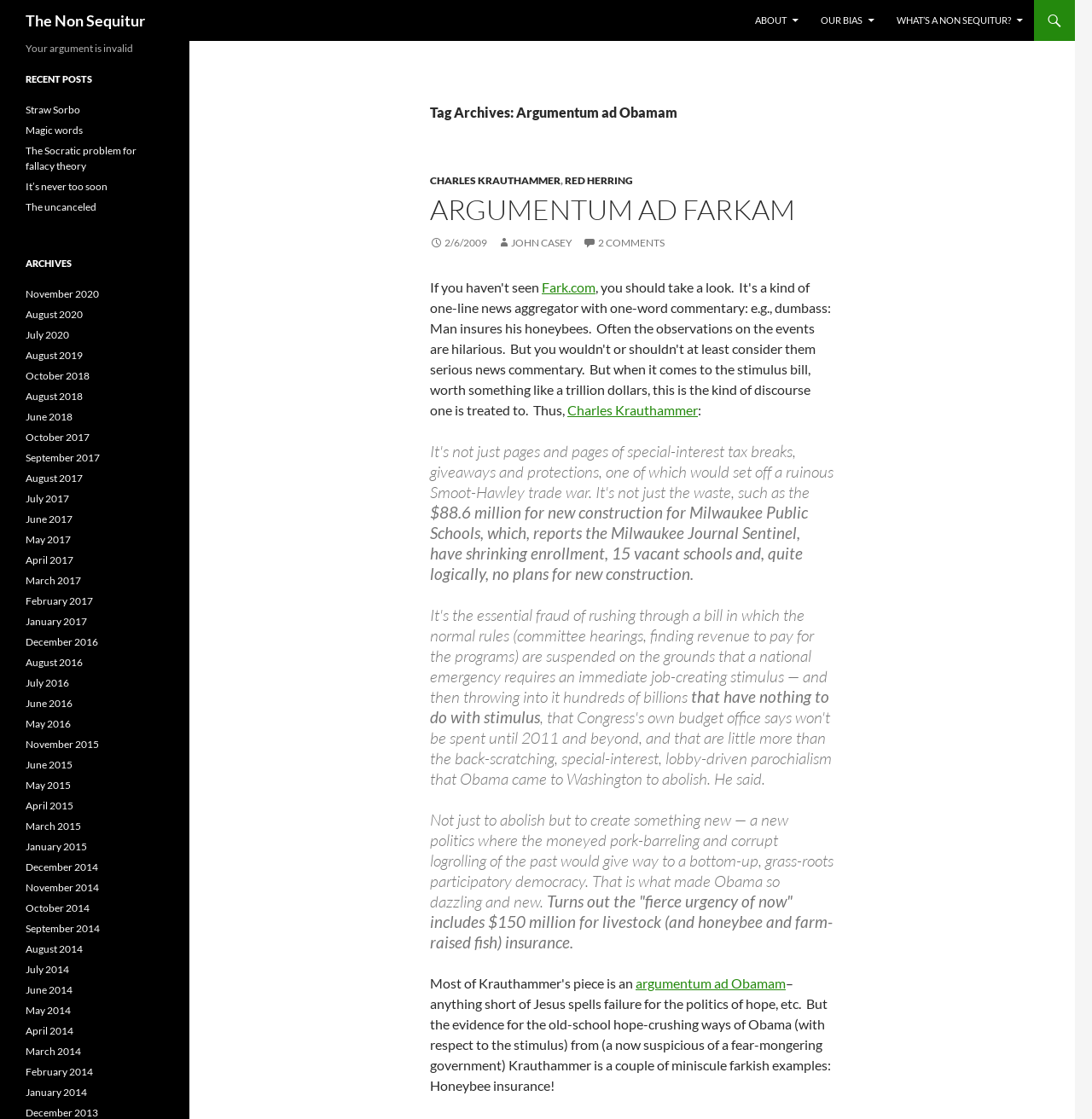Find the bounding box coordinates of the area that needs to be clicked in order to achieve the following instruction: "Visit Fark.com". The coordinates should be specified as four float numbers between 0 and 1, i.e., [left, top, right, bottom].

[0.496, 0.249, 0.545, 0.264]